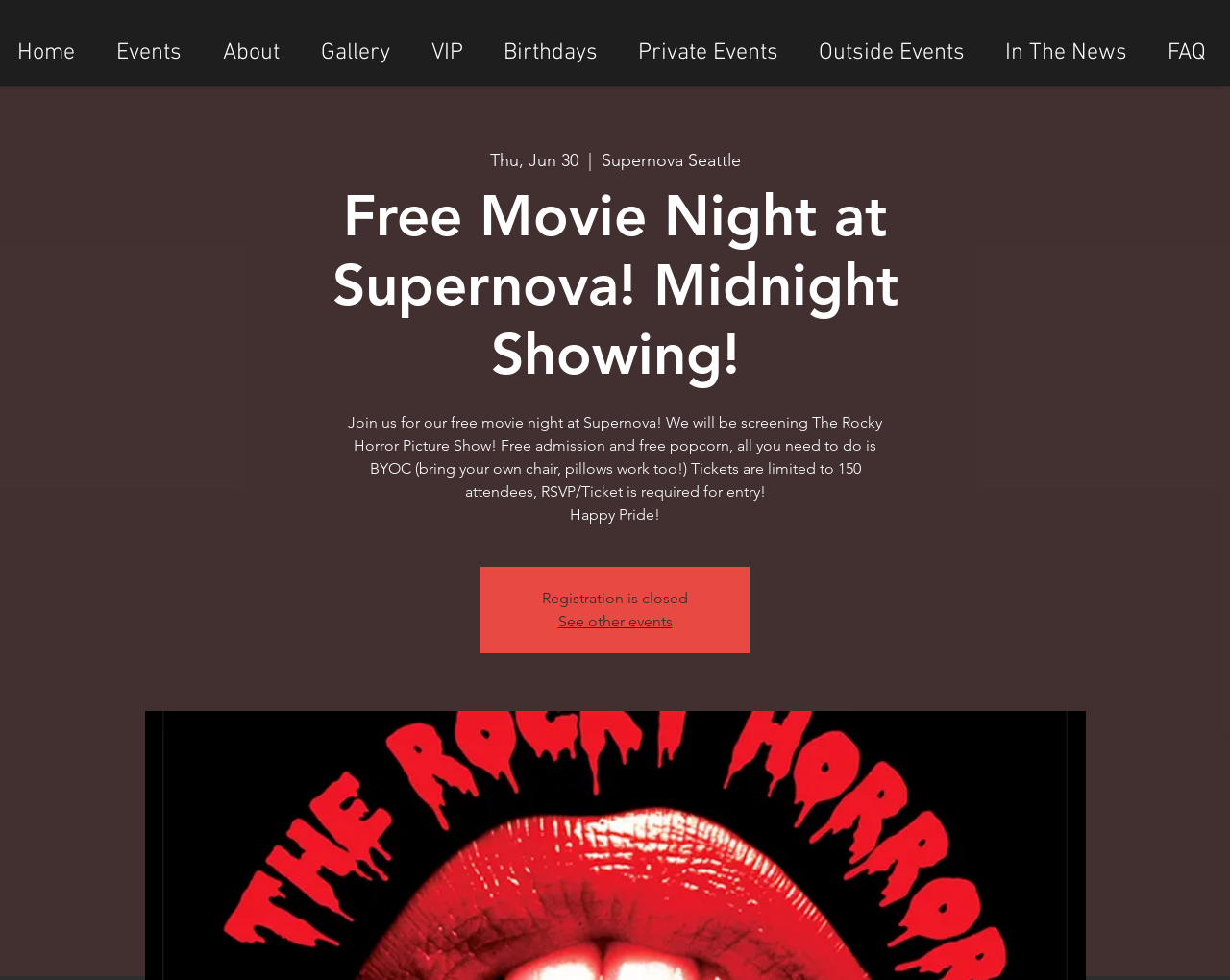Please specify the bounding box coordinates of the clickable section necessary to execute the following command: "Check other events".

[0.454, 0.625, 0.546, 0.644]